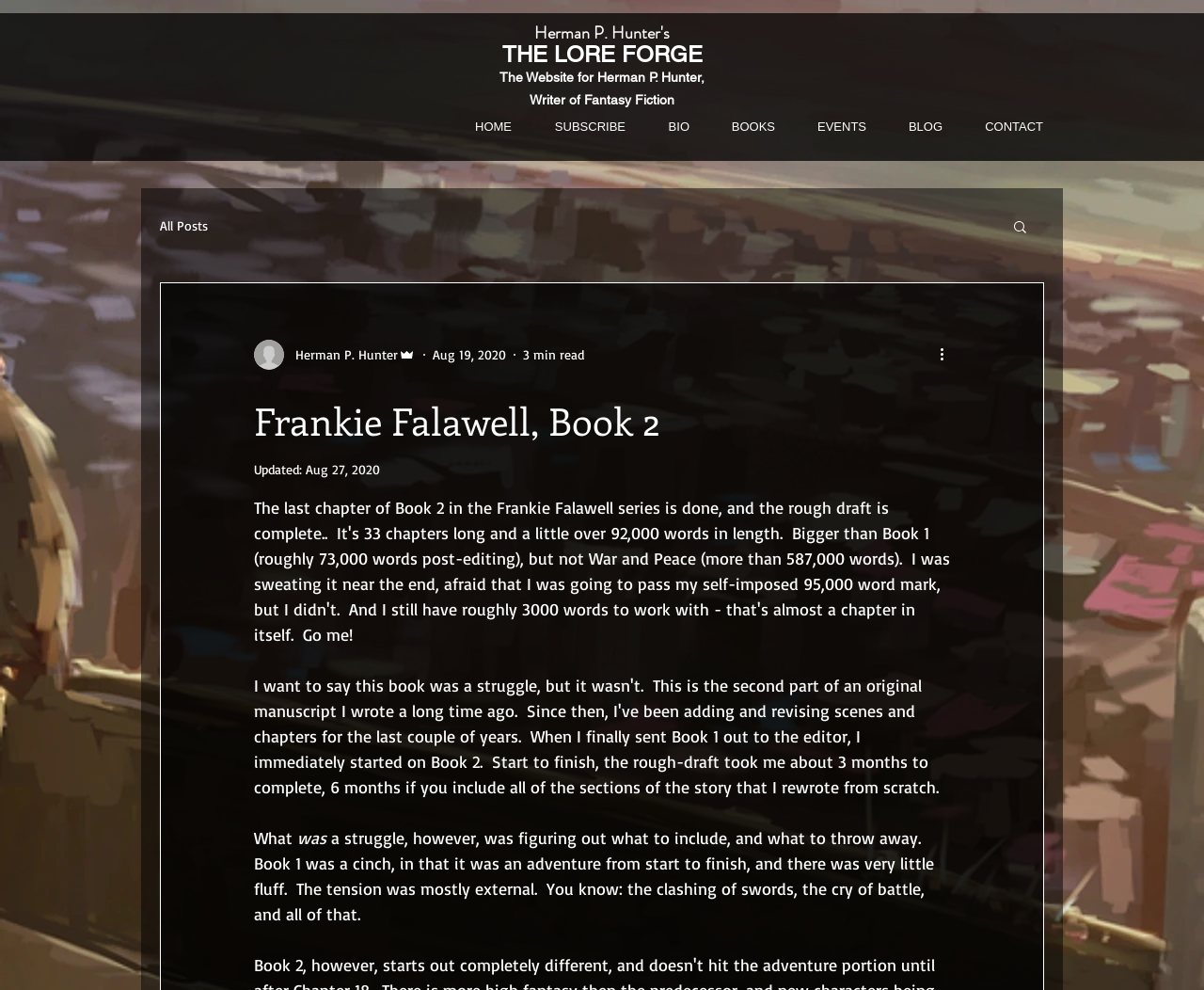Using the provided element description, identify the bounding box coordinates as (top-left x, top-left y, bottom-right x, bottom-right y). Ensure all values are between 0 and 1. Description: All Posts

[0.133, 0.22, 0.173, 0.236]